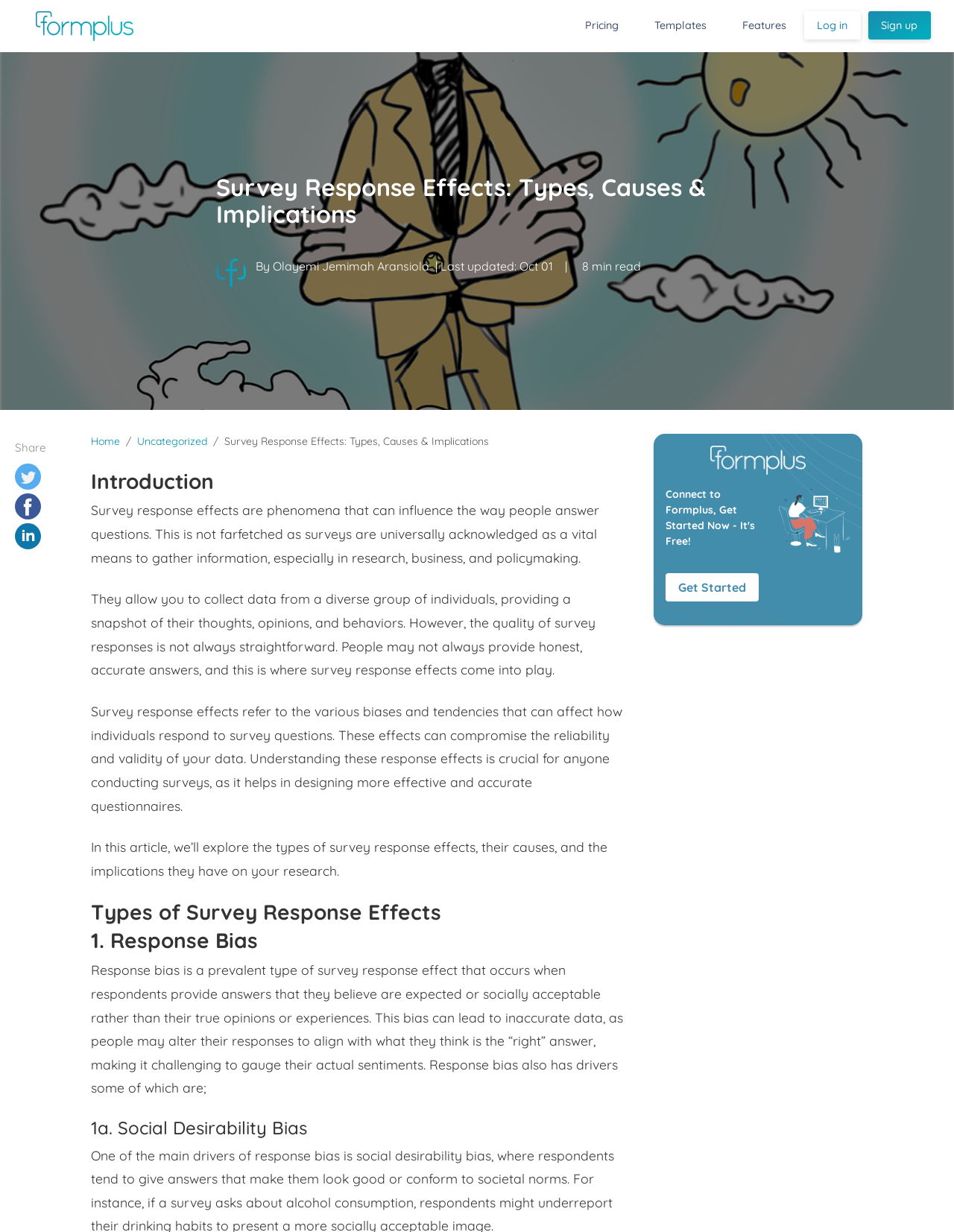Please determine the bounding box coordinates for the element that should be clicked to follow these instructions: "Click on the Get Started button".

[0.698, 0.465, 0.796, 0.488]